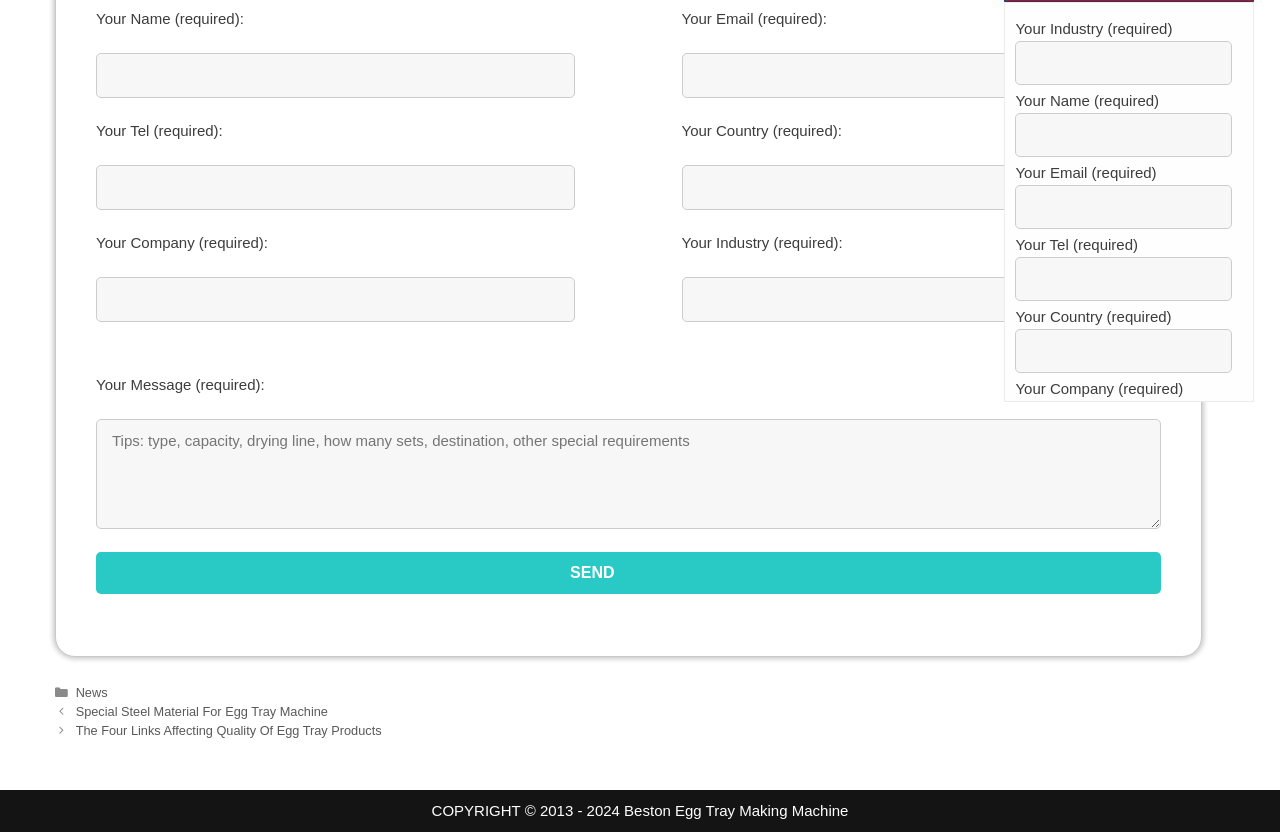Pinpoint the bounding box coordinates for the area that should be clicked to perform the following instruction: "Click the Send button".

[0.429, 0.663, 0.496, 0.713]